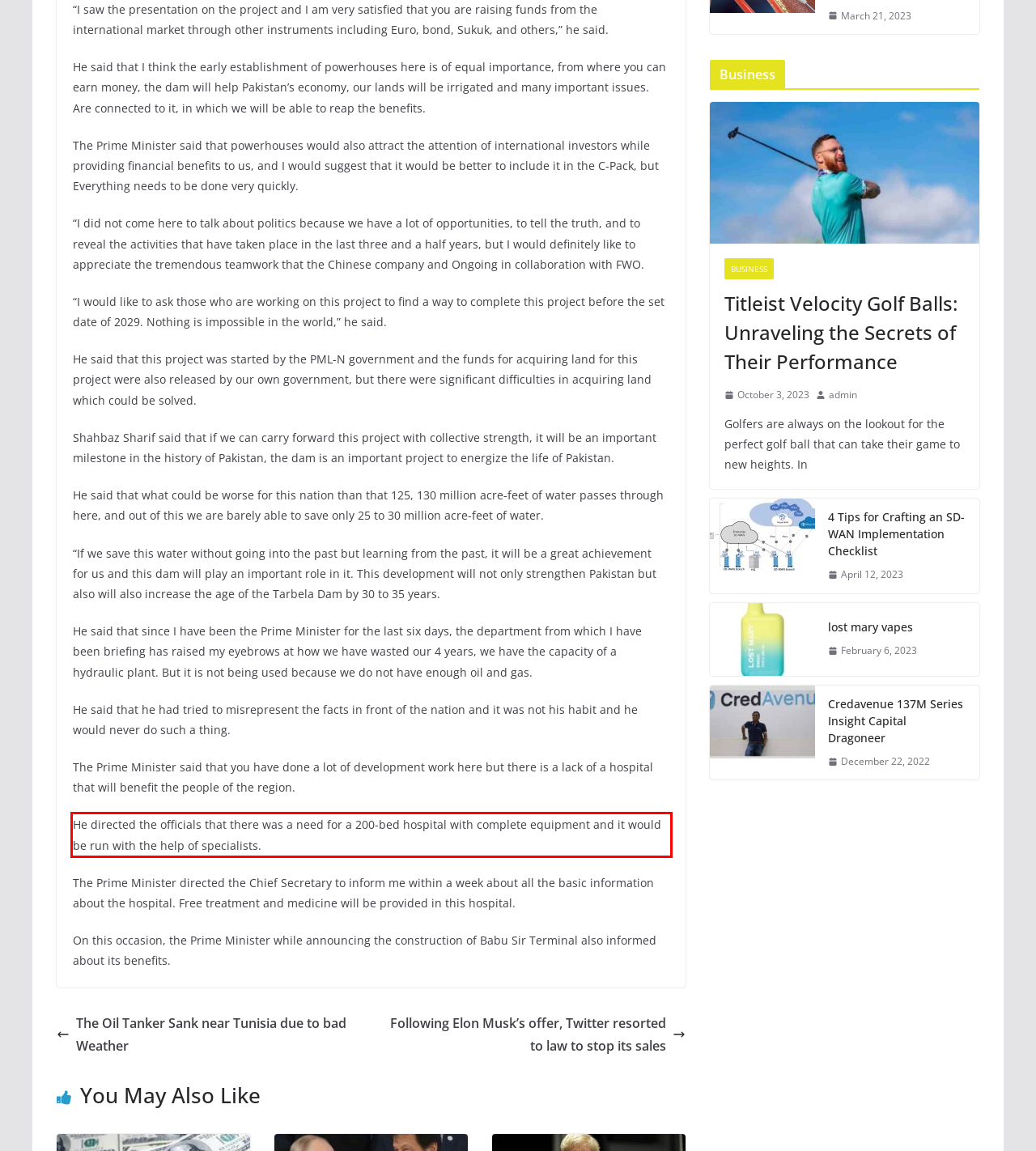With the given screenshot of a webpage, locate the red rectangle bounding box and extract the text content using OCR.

He directed the officials that there was a need for a 200-bed hospital with complete equipment and it would be run with the help of specialists.